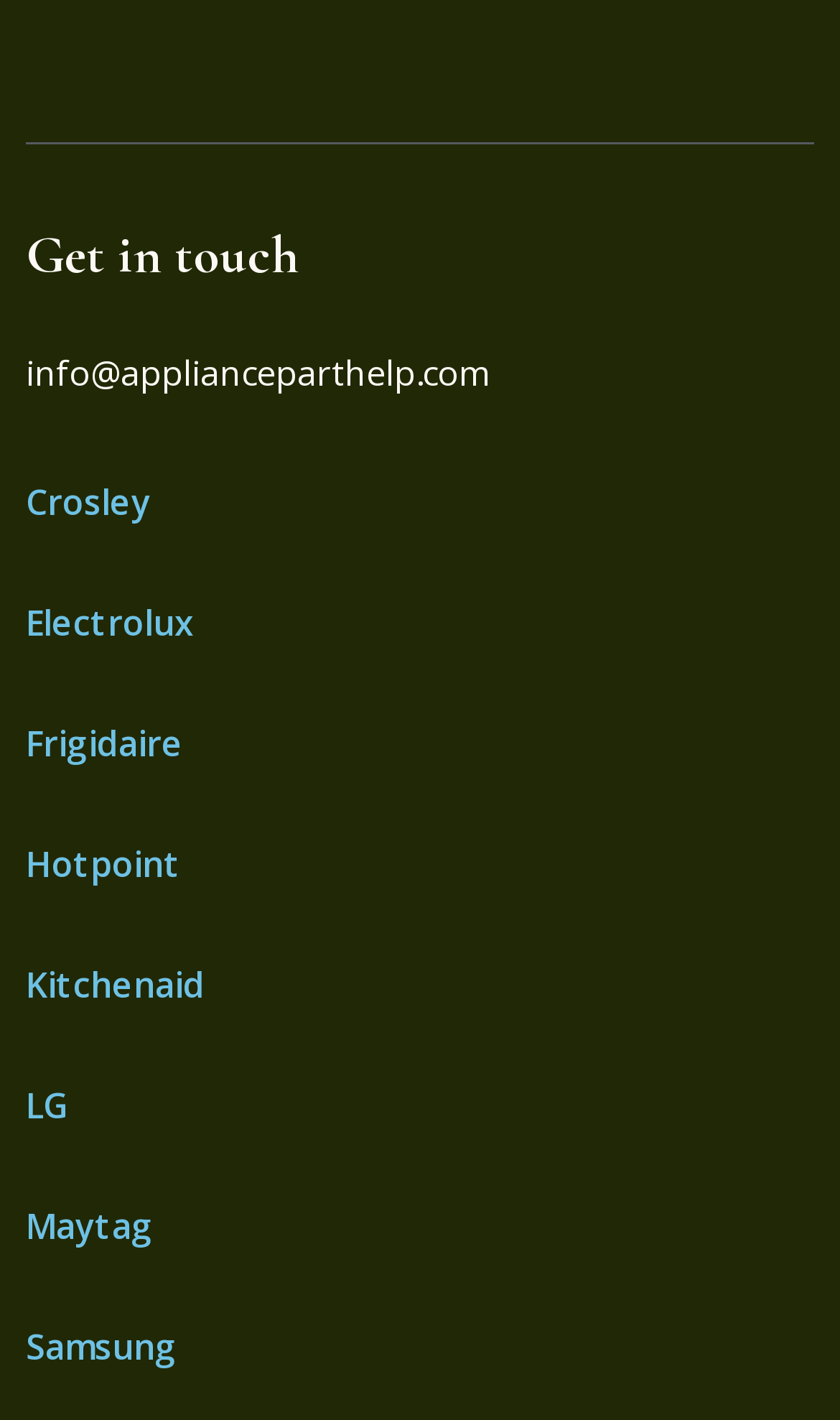Is Samsung an appliance brand listed?
Examine the image and give a concise answer in one word or a short phrase.

Yes